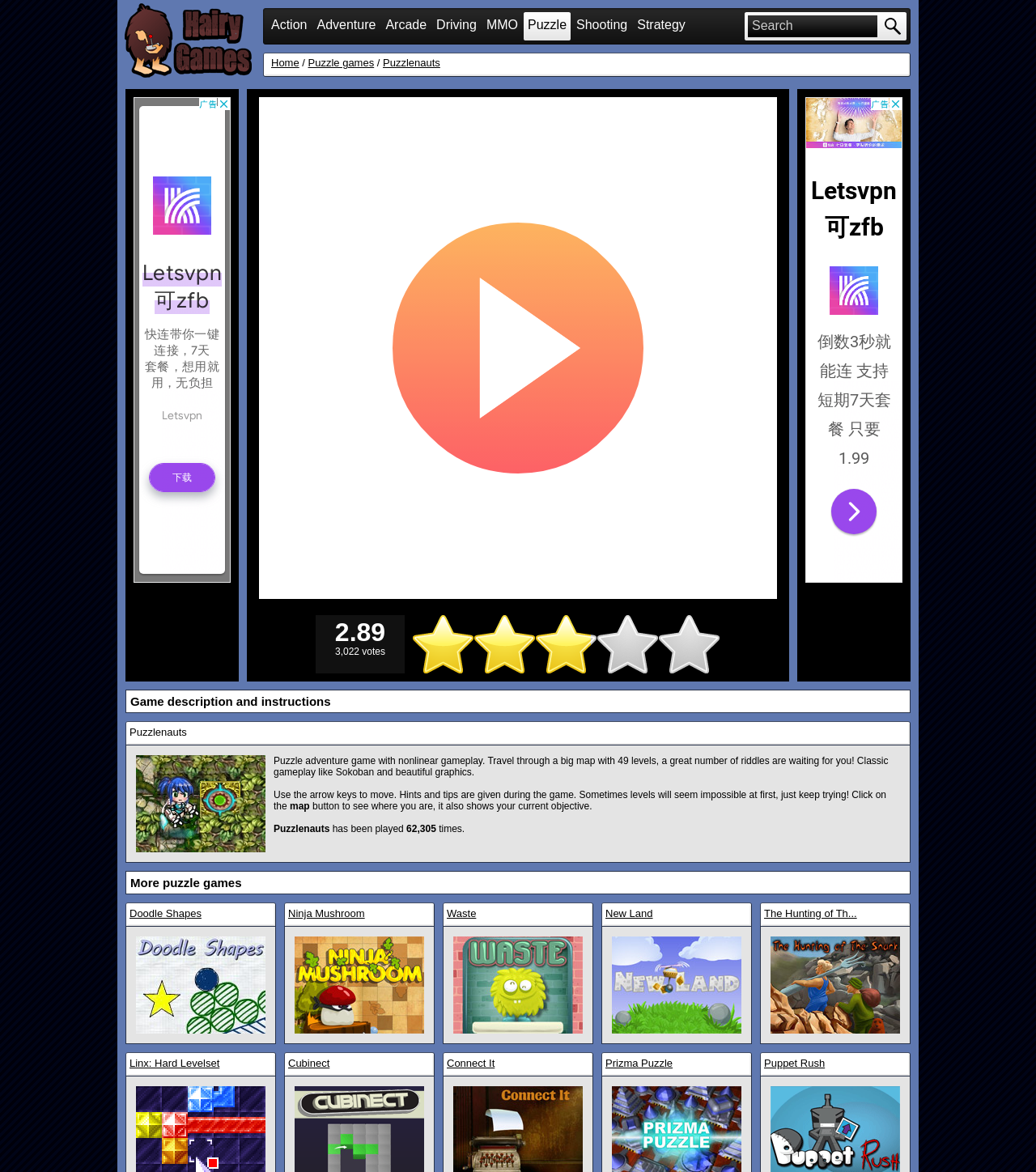Please reply with a single word or brief phrase to the question: 
What is the purpose of the map button in Puzzlenauts?

To see where you are and current objective